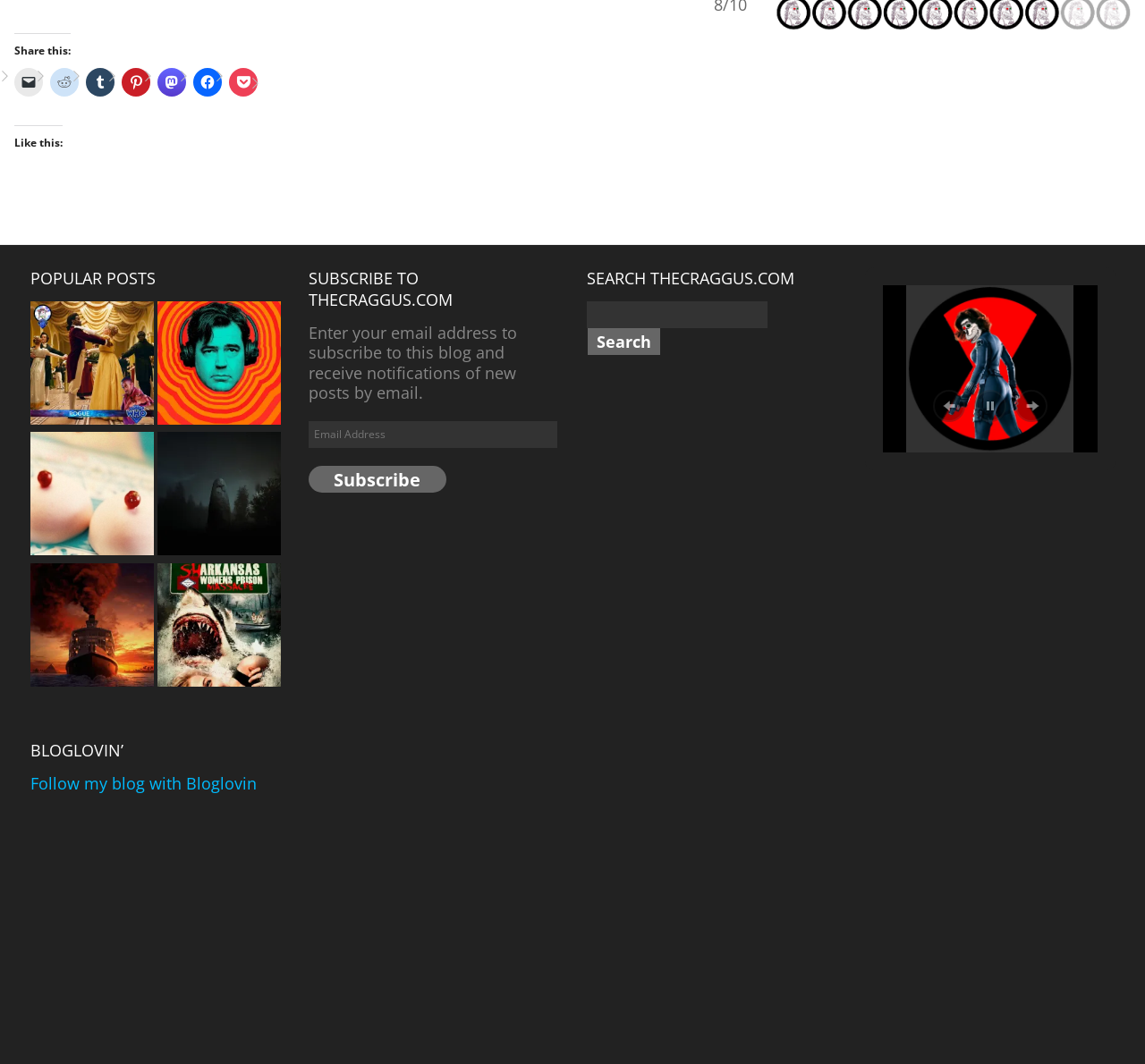Determine the coordinates of the bounding box for the clickable area needed to execute this instruction: "Search for posts".

[0.512, 0.283, 0.67, 0.308]